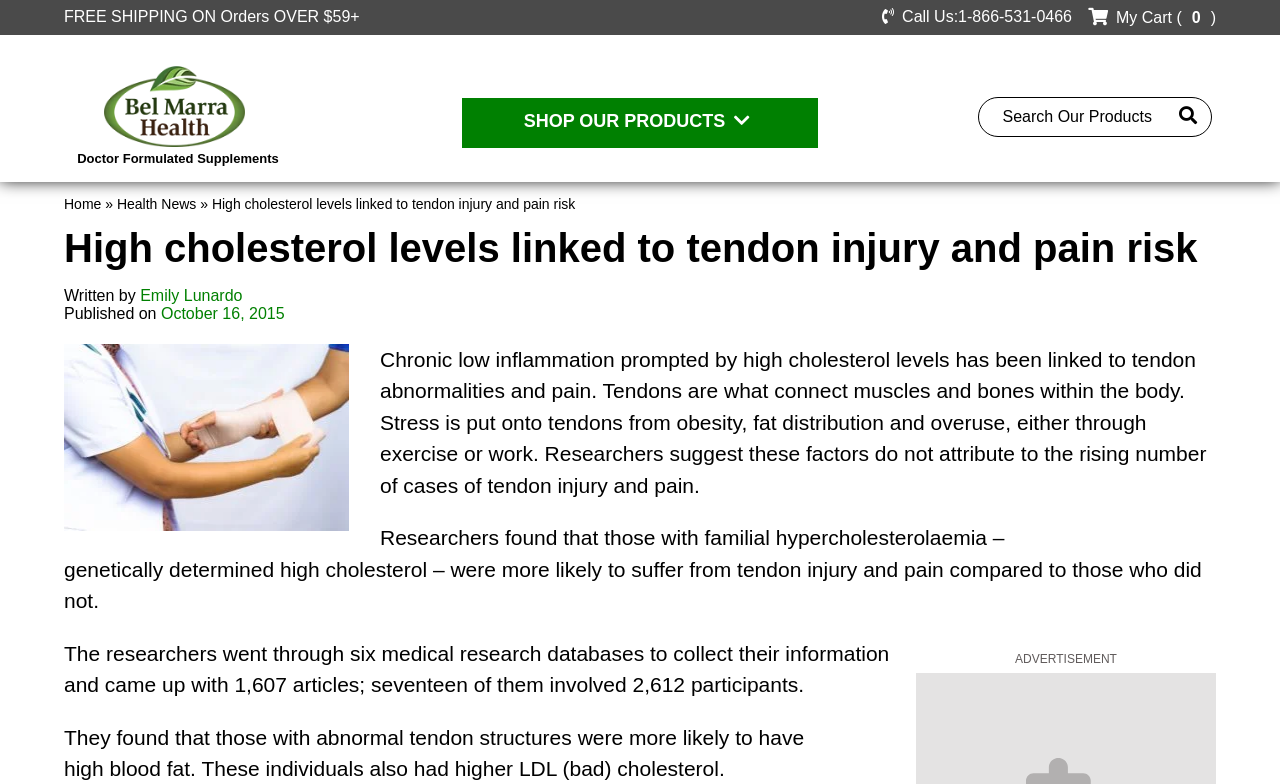What is the topic of the article?
Look at the image and respond with a one-word or short-phrase answer.

High cholesterol and tendon injury